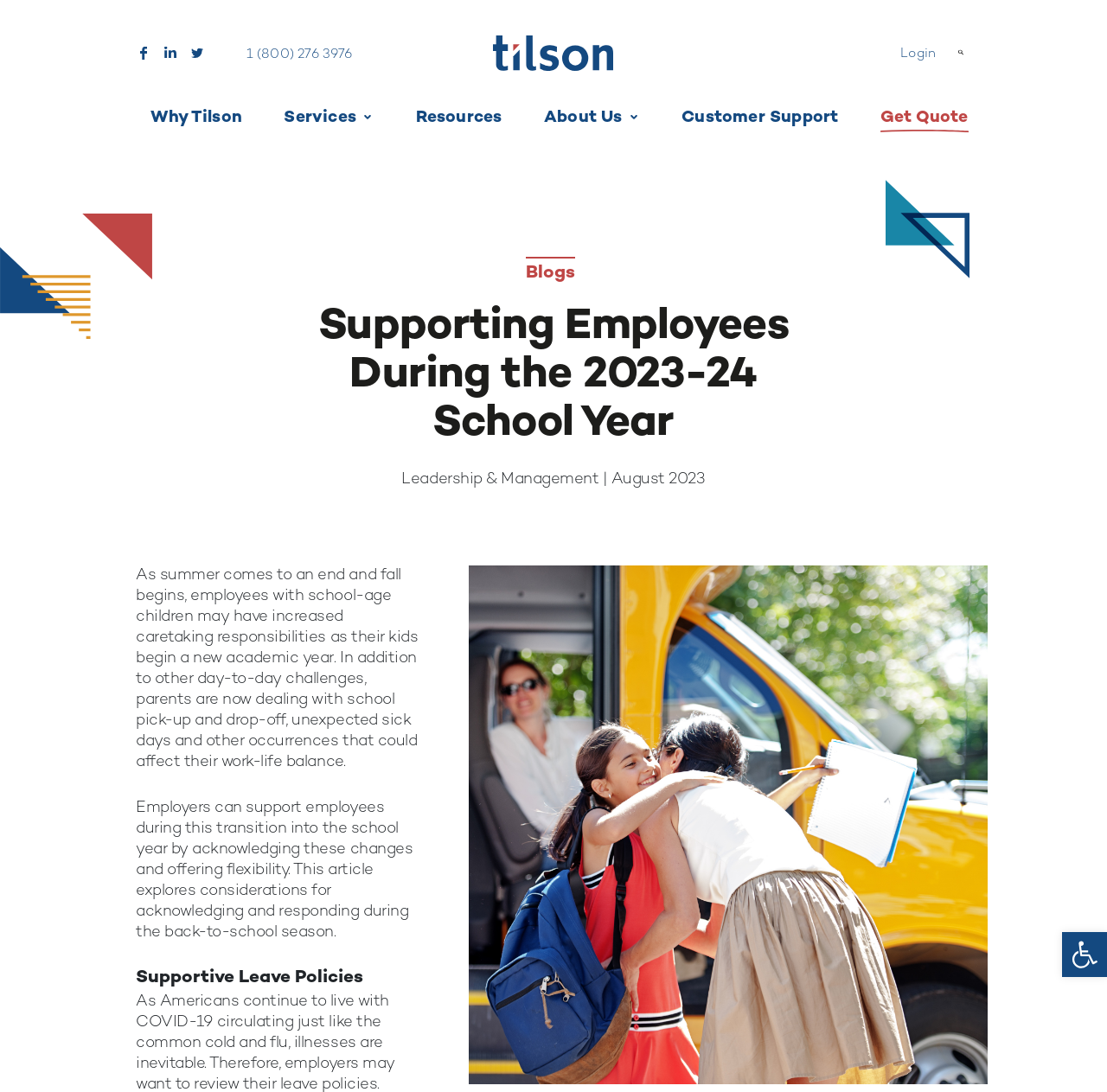Provide a brief response in the form of a single word or phrase:
How many social media links are available?

3